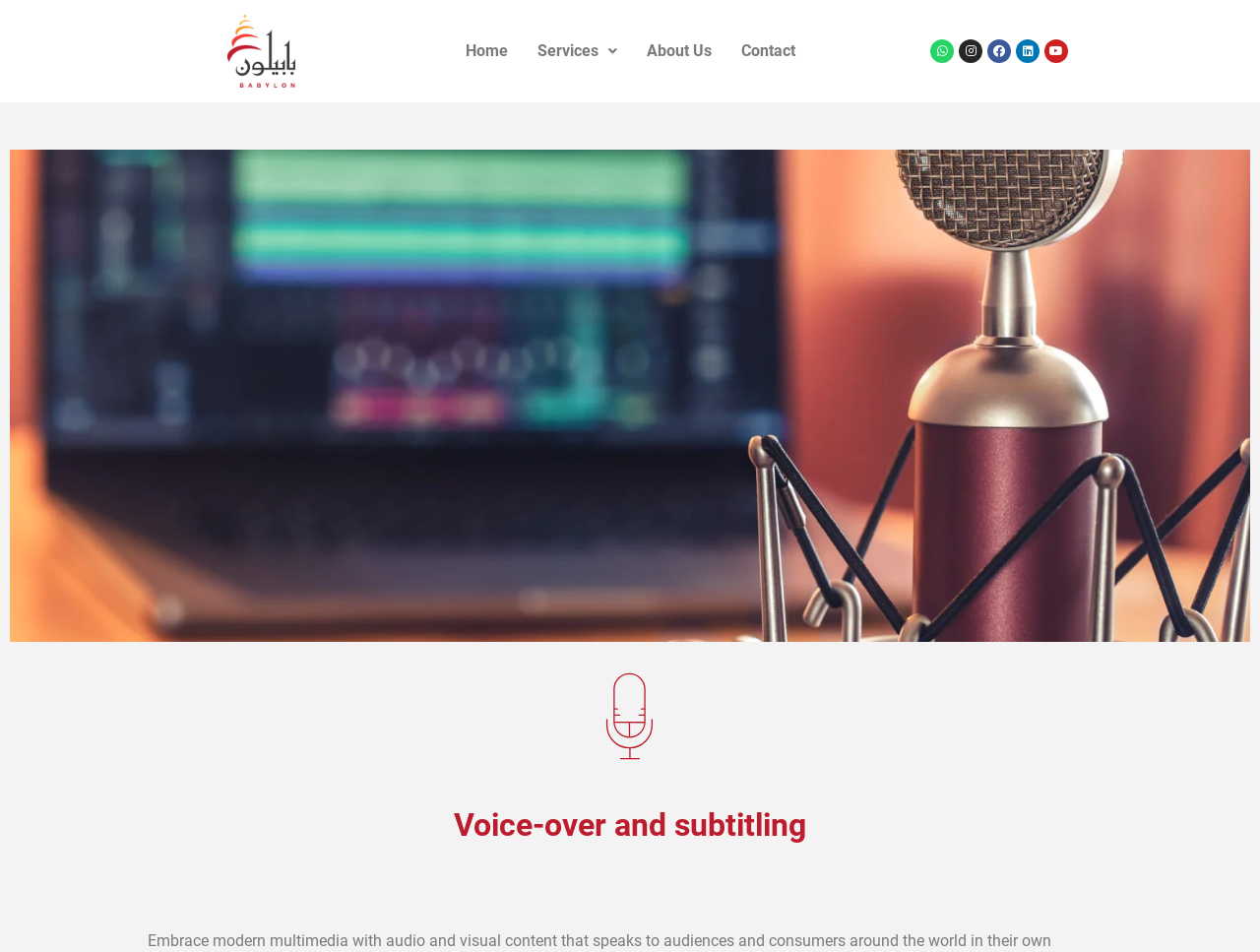Answer the question below using just one word or a short phrase: 
What is the main service offered?

Voice-over and subtitling